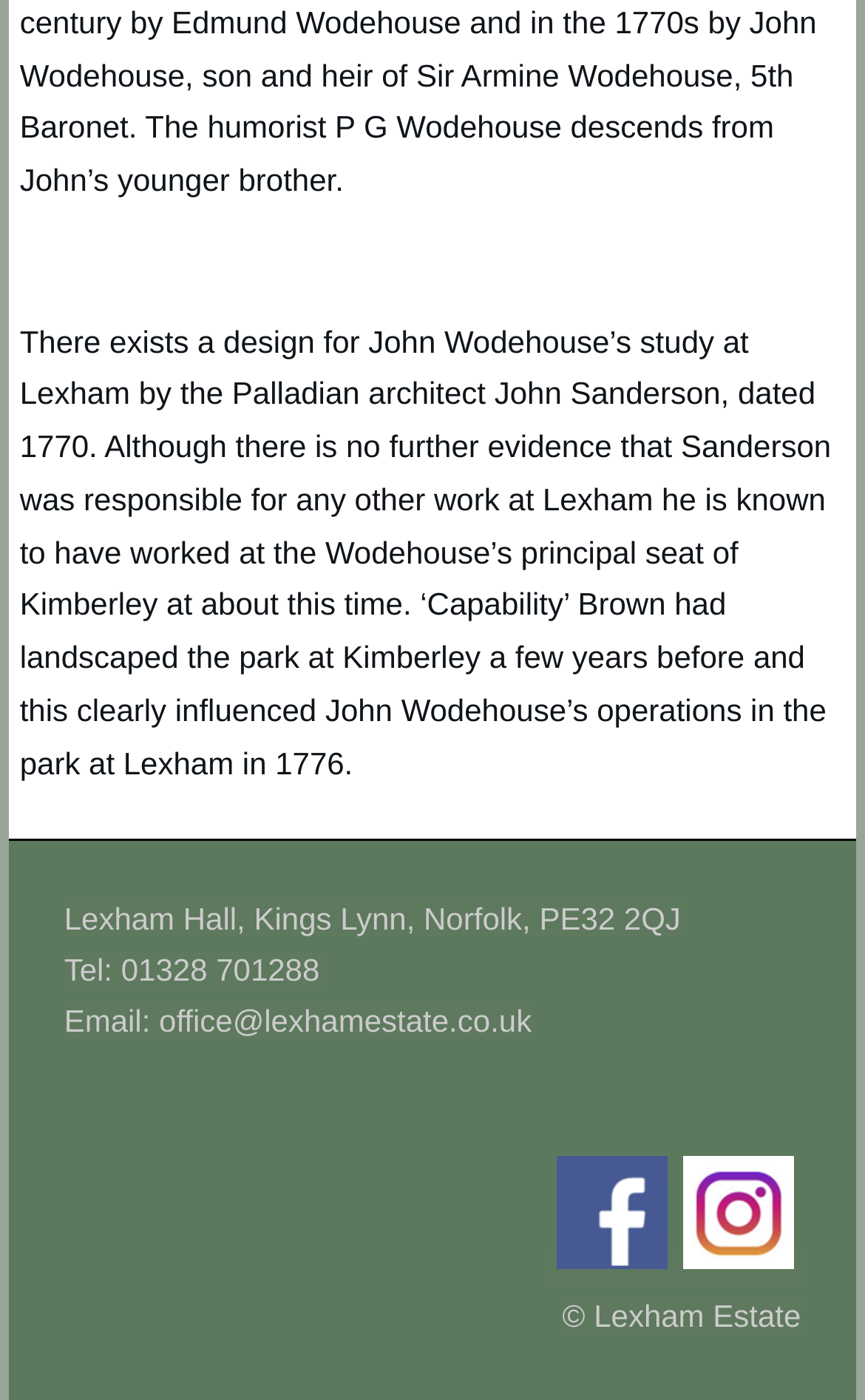Who designed the study at Lexham?
Answer the question in a detailed and comprehensive manner.

I found the answer by reading the static text element with the content 'There exists a design for John Wodehouse’s study at Lexham by the Palladian architect John Sanderson, dated 1770.' which is located at the coordinates [0.023, 0.231, 0.961, 0.557].